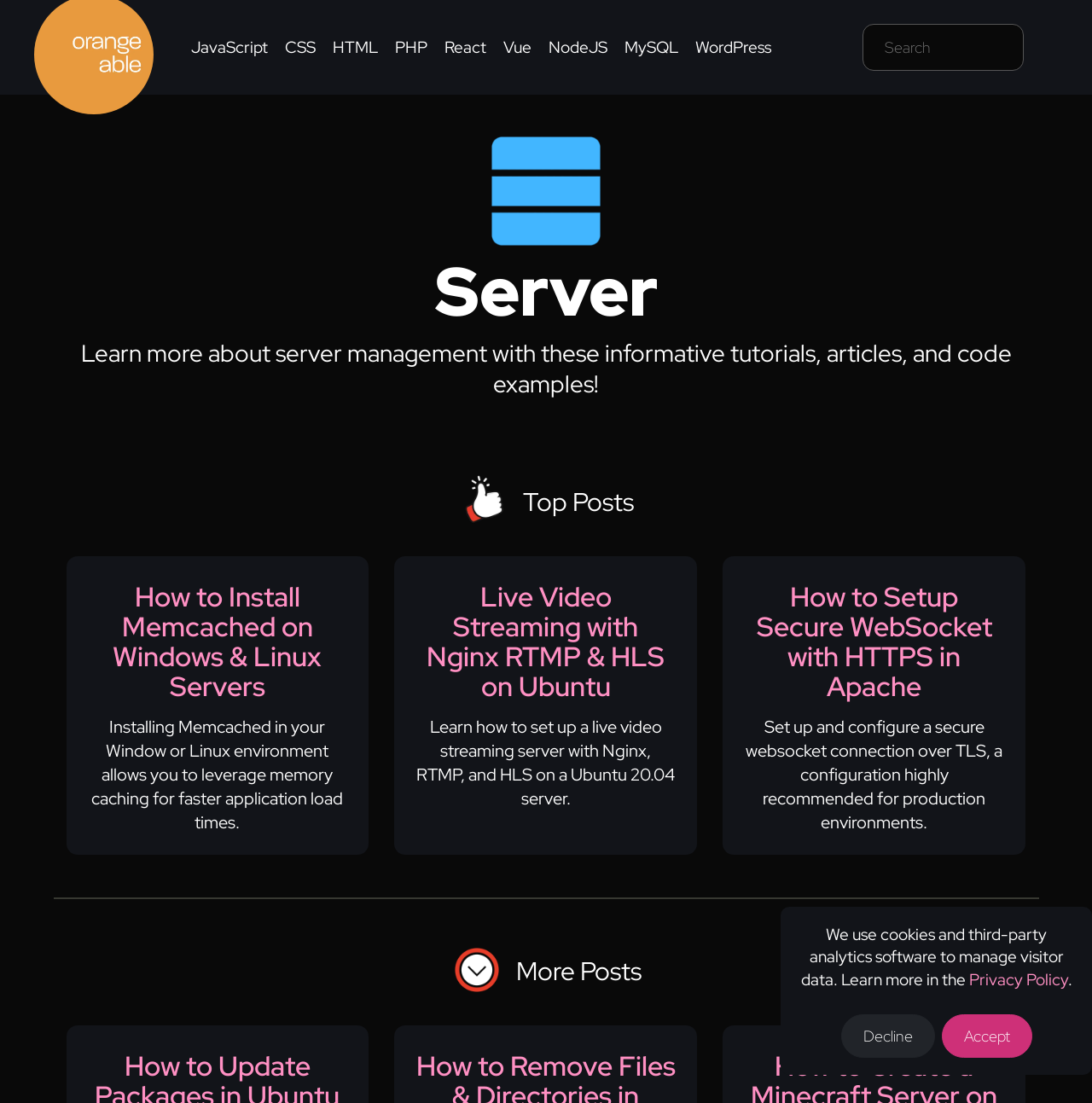Show me the bounding box coordinates of the clickable region to achieve the task as per the instruction: "Leave a reply".

None